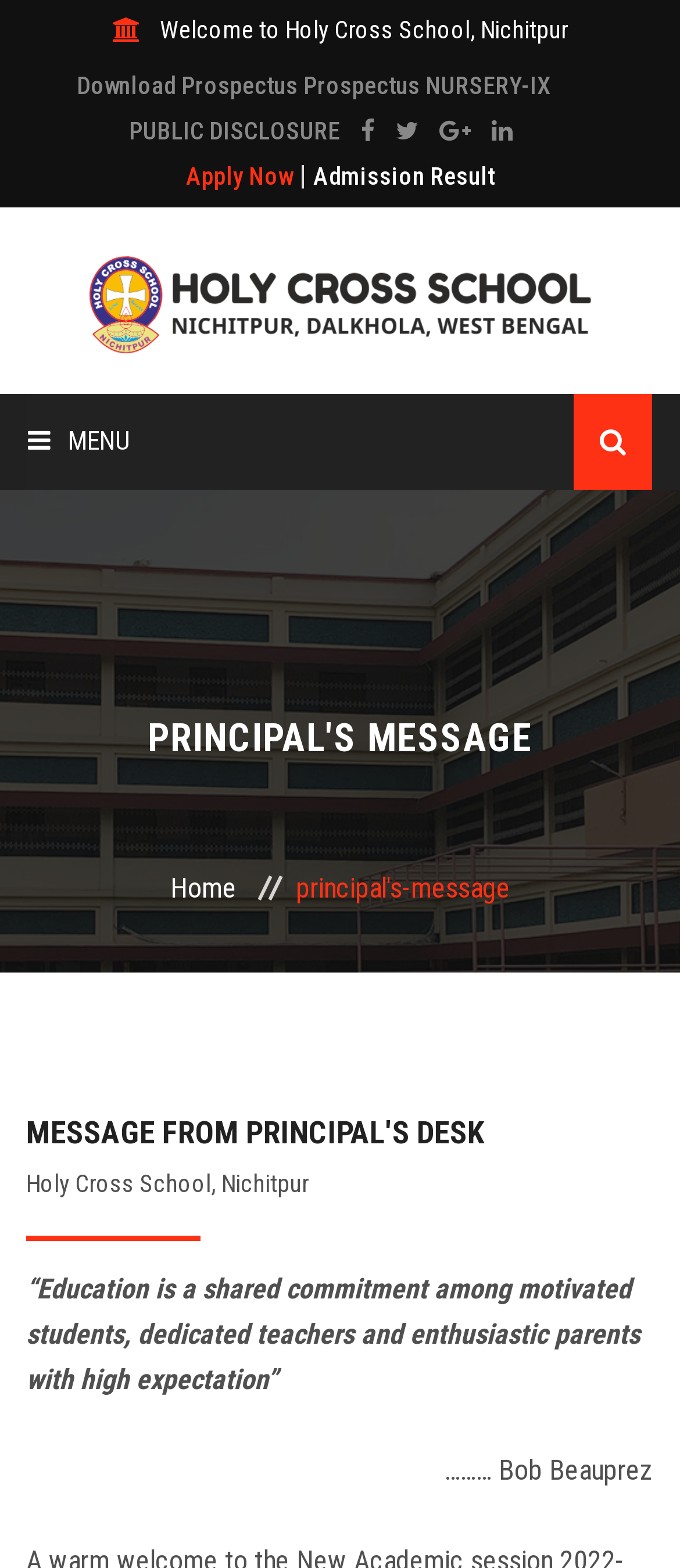Determine the bounding box coordinates of the clickable region to execute the instruction: "View Admission Result". The coordinates should be four float numbers between 0 and 1, denoted as [left, top, right, bottom].

[0.46, 0.103, 0.727, 0.121]